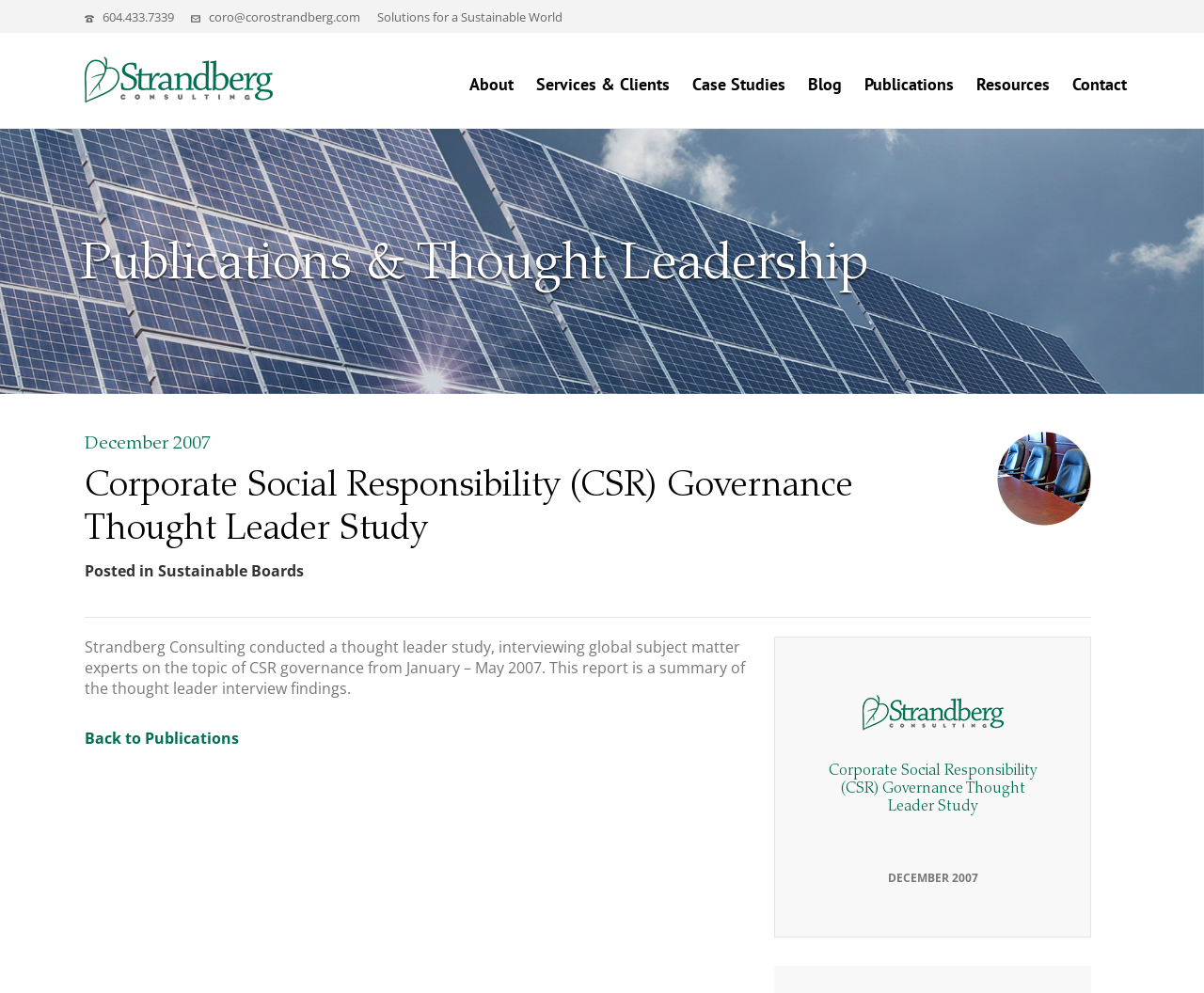Identify the bounding box coordinates of the region that should be clicked to execute the following instruction: "Click the 'About' link".

[0.38, 0.033, 0.436, 0.128]